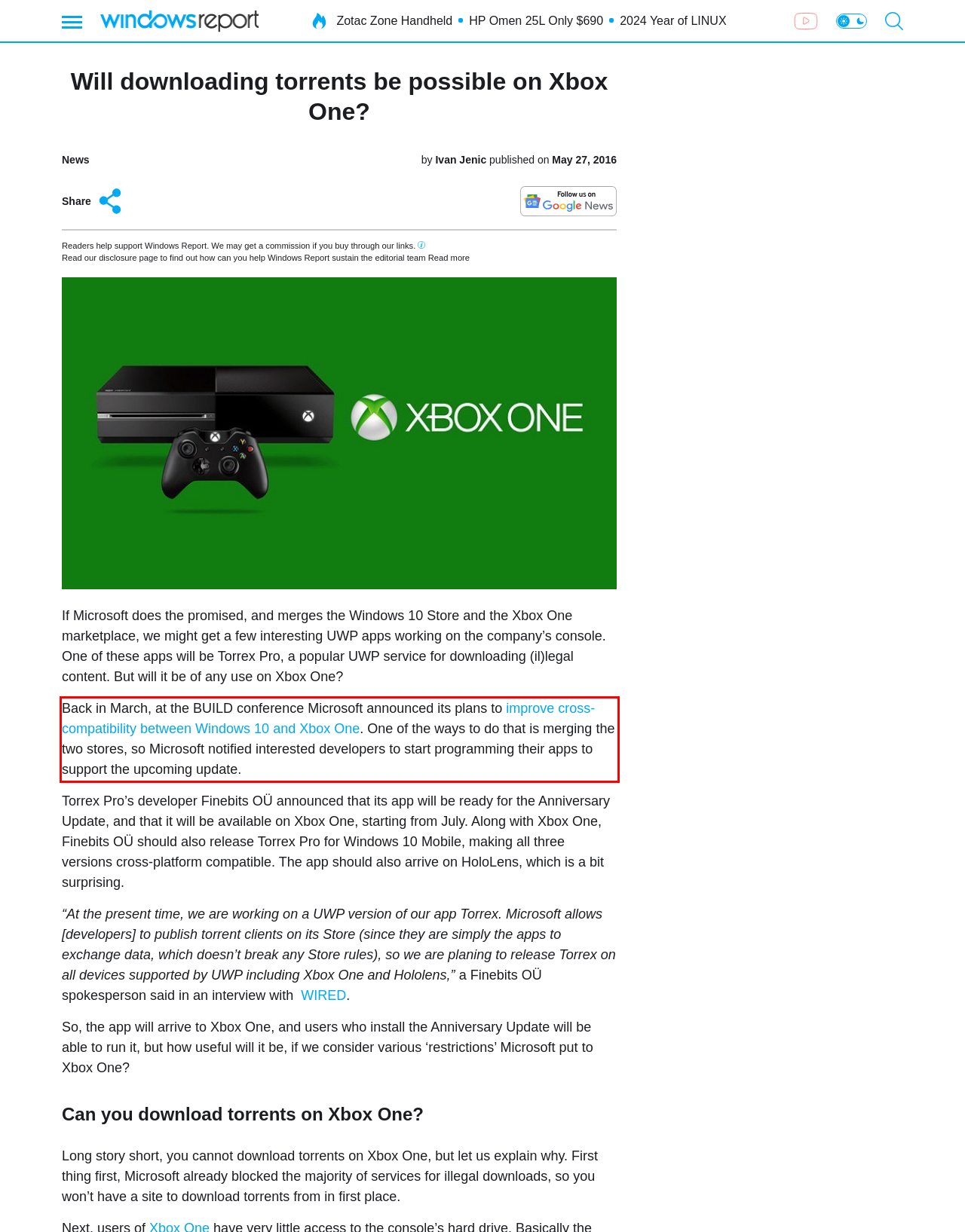Please identify the text within the red rectangular bounding box in the provided webpage screenshot.

Back in March, at the BUILD conference Microsoft announced its plans to improve cross-compatibility between Windows 10 and Xbox One. One of the ways to do that is merging the two stores, so Microsoft notified interested developers to start programming their apps to support the upcoming update.